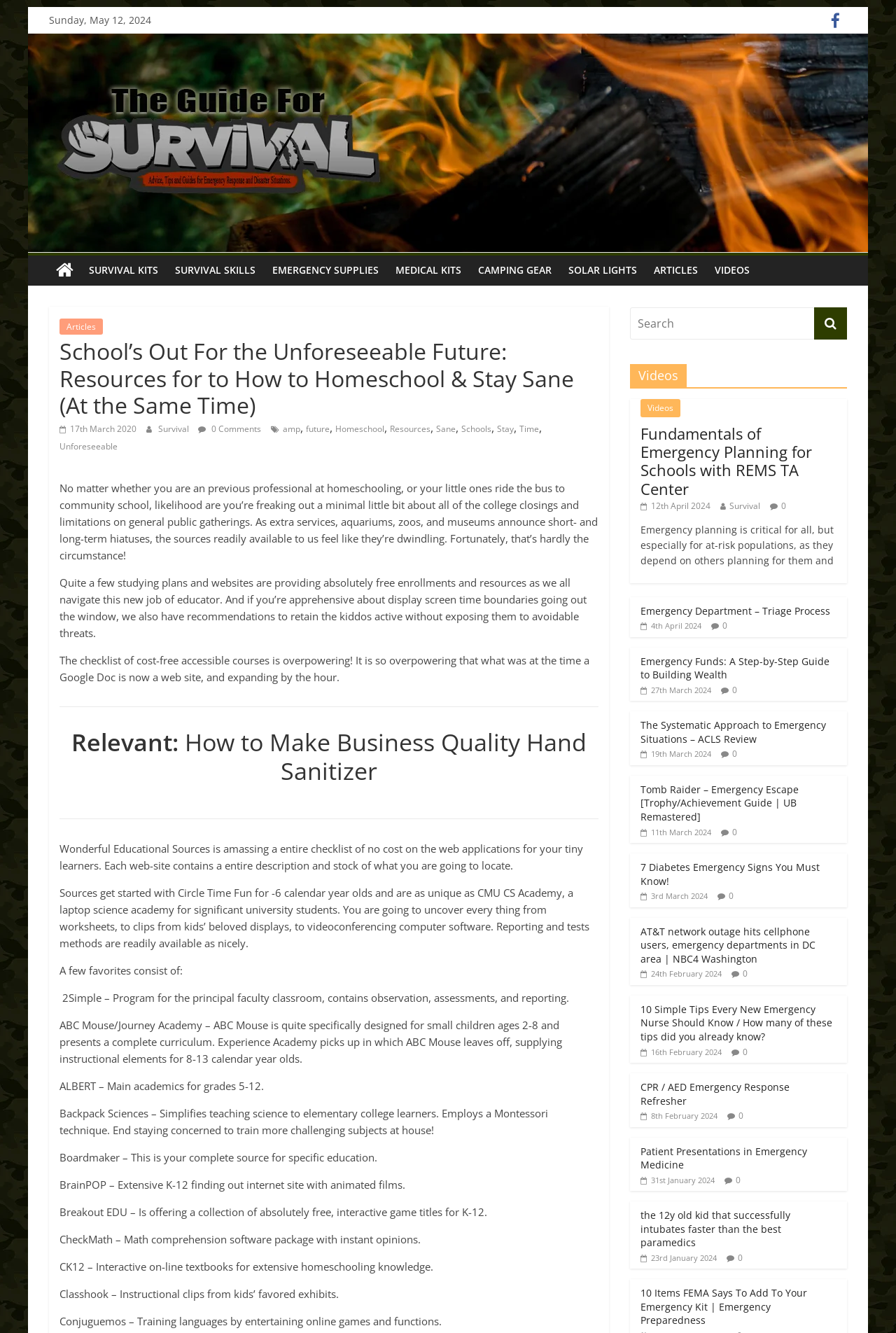Provide the bounding box coordinates of the HTML element described by the text: "Continue reading »".

None